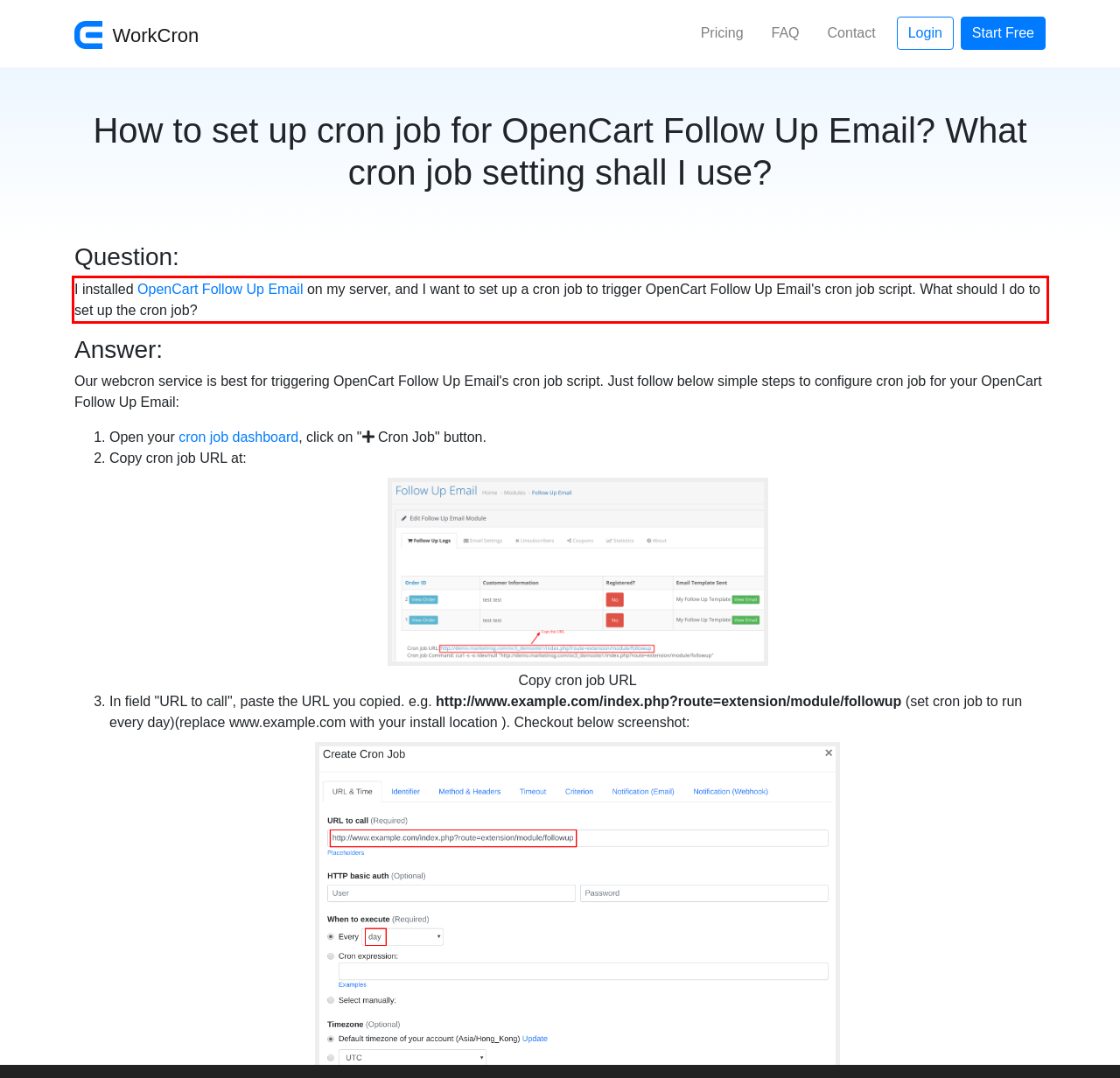Given the screenshot of a webpage, identify the red rectangle bounding box and recognize the text content inside it, generating the extracted text.

I installed OpenCart Follow Up Email on my server, and I want to set up a cron job to trigger OpenCart Follow Up Email's cron job script. What should I do to set up the cron job?